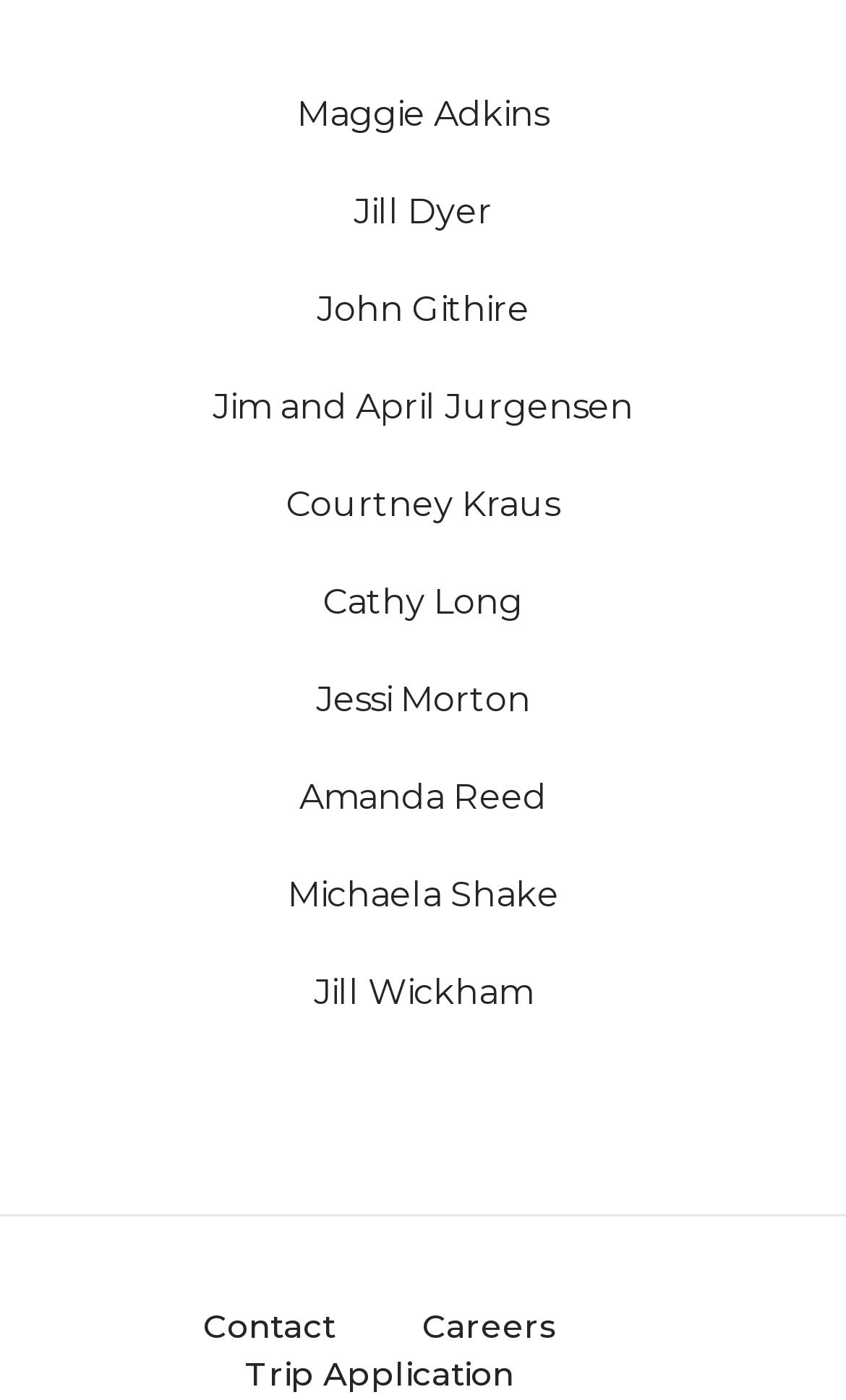Find the bounding box coordinates of the element I should click to carry out the following instruction: "view Maggie Adkins' profile".

[0.115, 0.046, 0.885, 0.116]